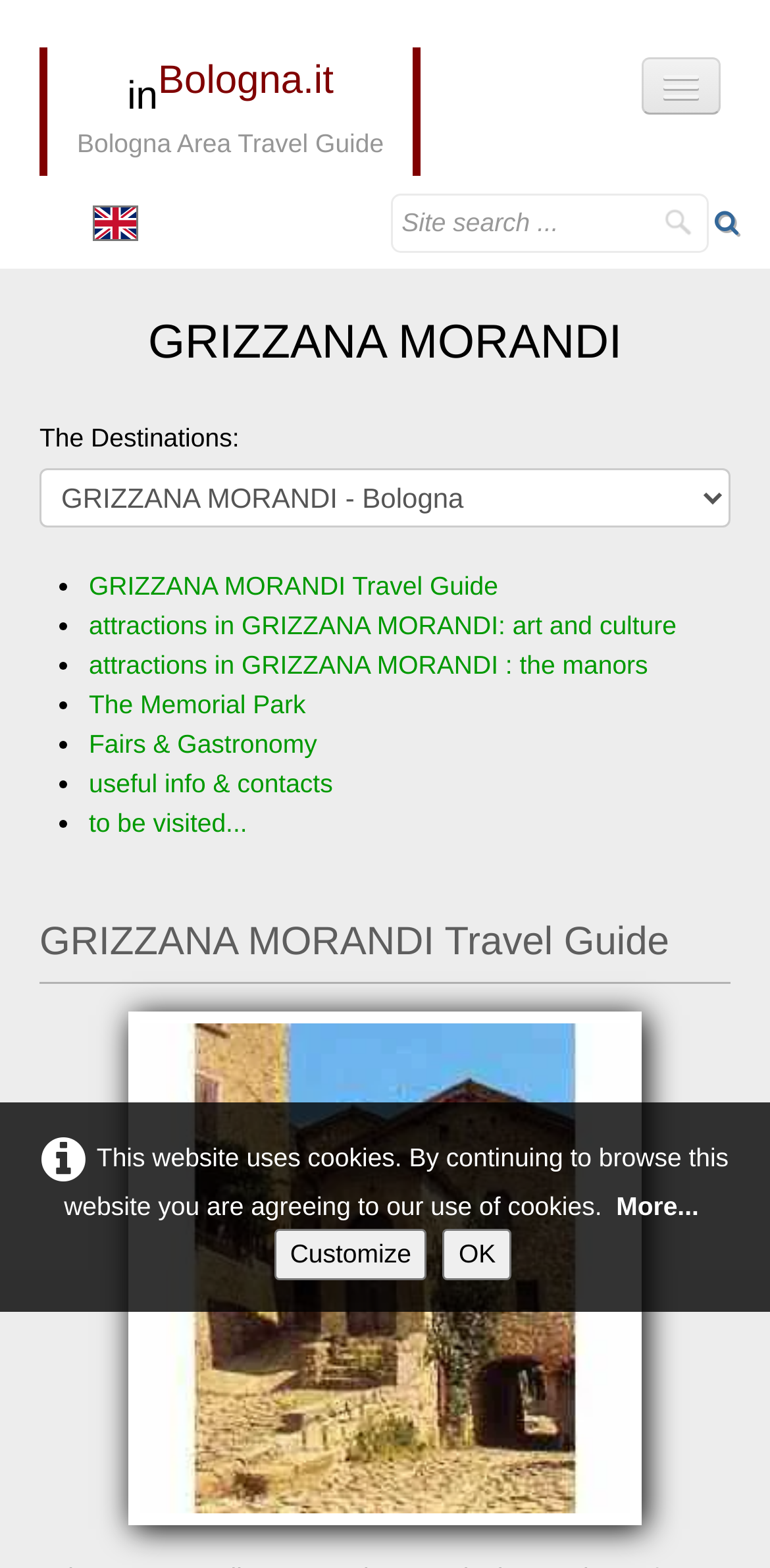Carefully observe the image and respond to the question with a detailed answer:
What language can the website be translated to?

The question is asking for the language that the website can be translated to, which can be found in the link 'English' at the top of the webpage.